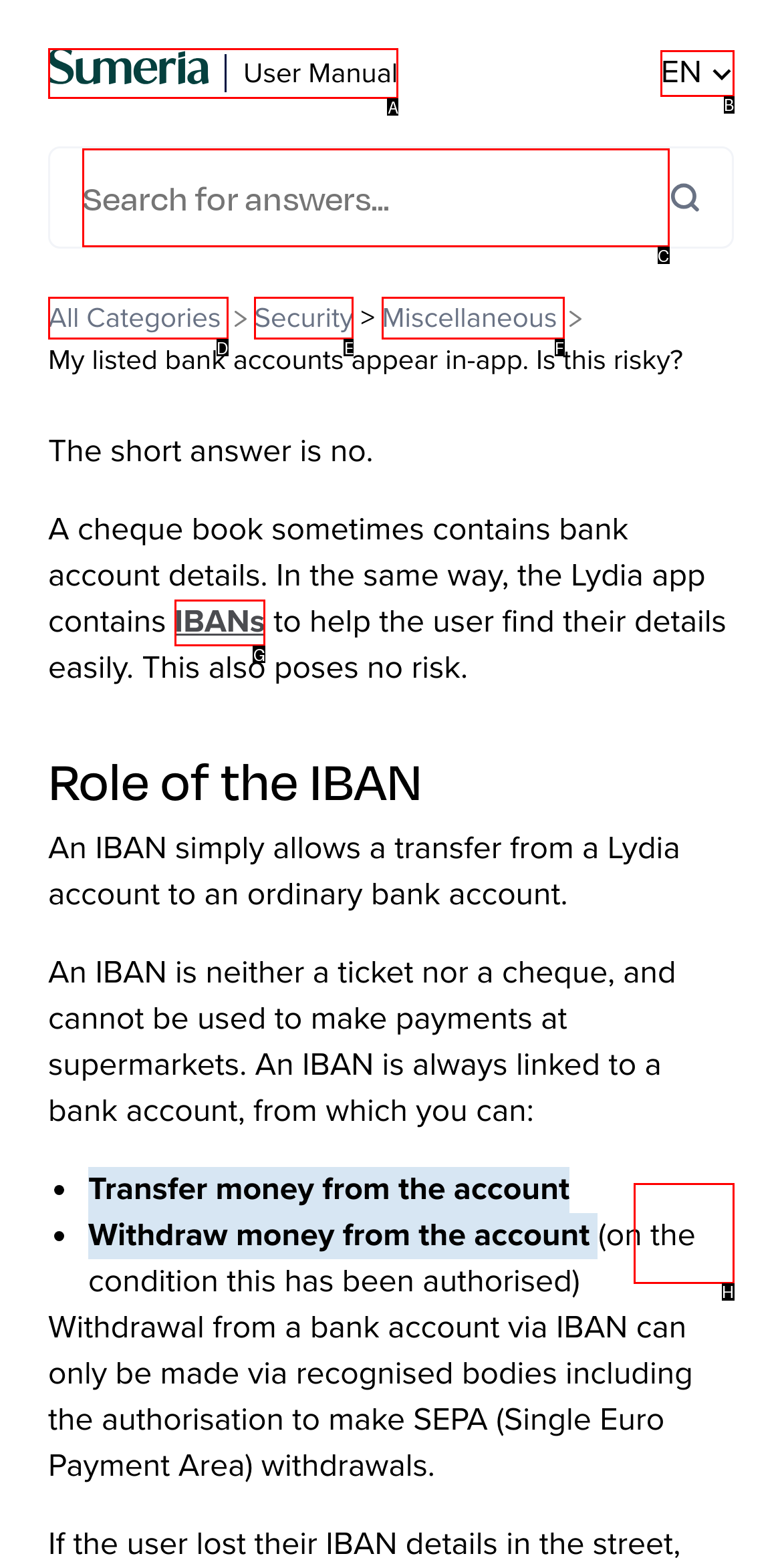Identify the letter of the UI element you should interact with to perform the task: Go to User Manual
Reply with the appropriate letter of the option.

A